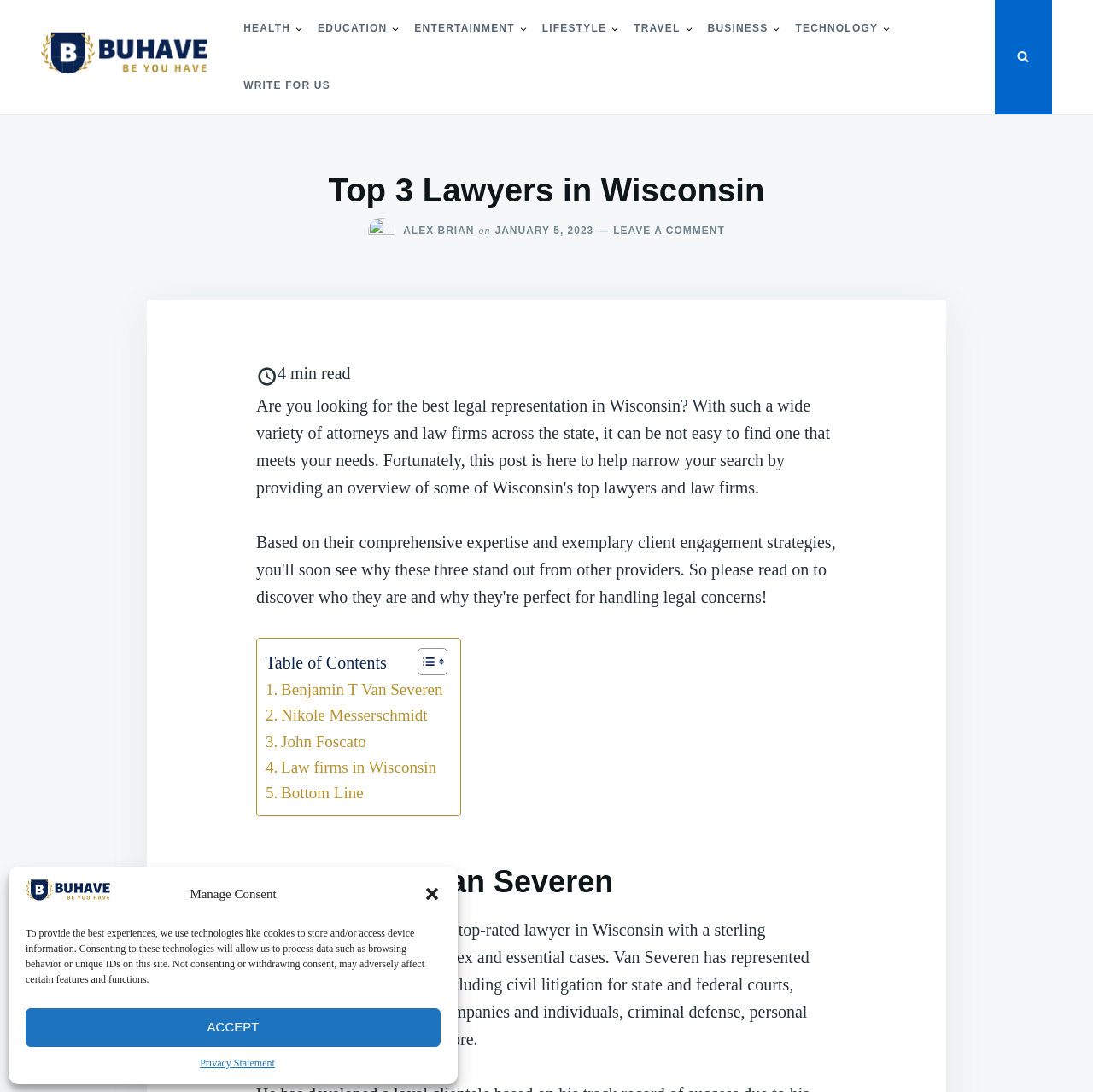Please give a succinct answer to the question in one word or phrase:
How many lawyers are mentioned in the article?

3